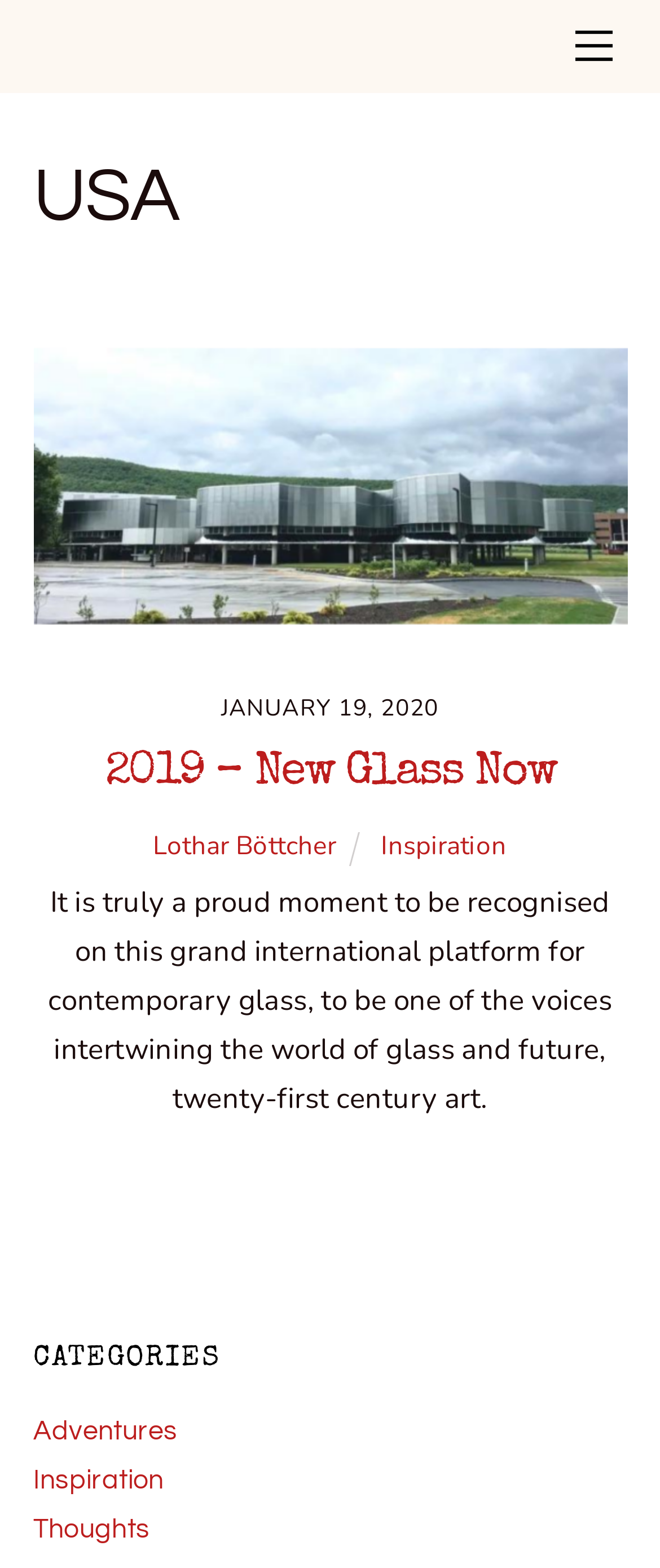Identify the bounding box of the UI component described as: "Adventures".

[0.05, 0.905, 0.269, 0.922]